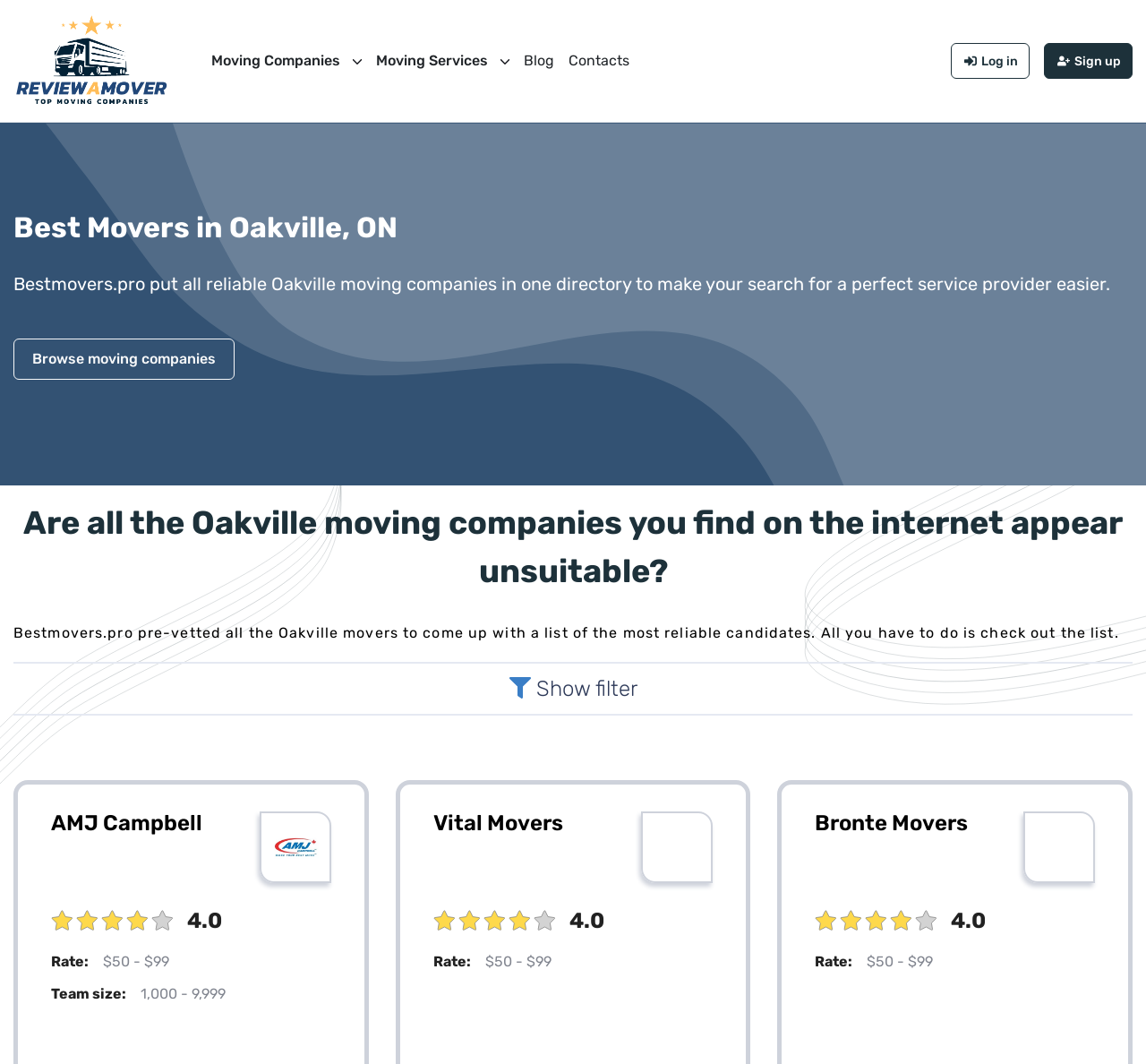Give the bounding box coordinates for this UI element: "alt="Review a Mover"". The coordinates should be four float numbers between 0 and 1, arranged as [left, top, right, bottom].

[0.012, 0.013, 0.148, 0.101]